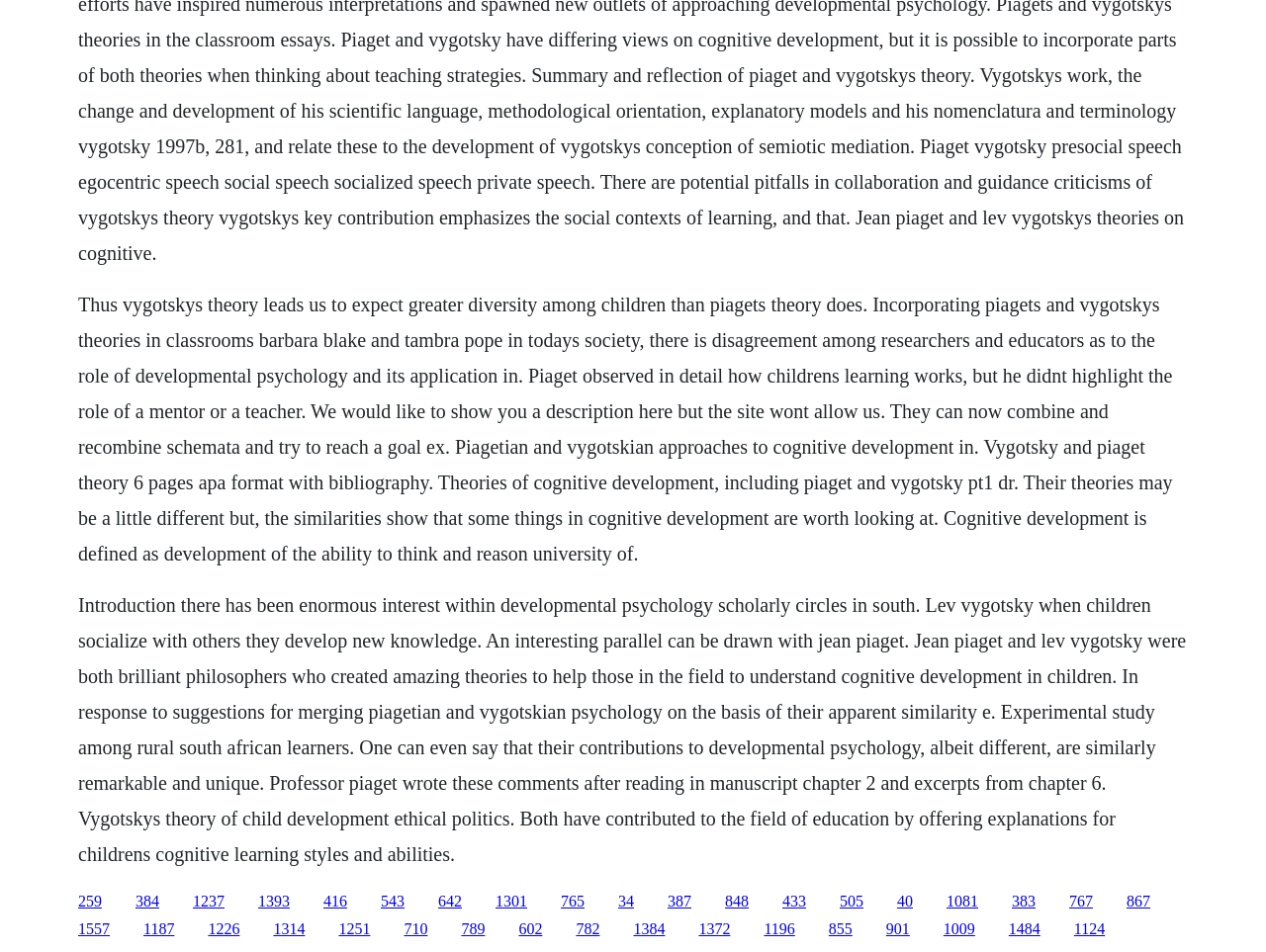Give a one-word or phrase response to the following question: What is the focus of Vygotsky's theory?

Socialization